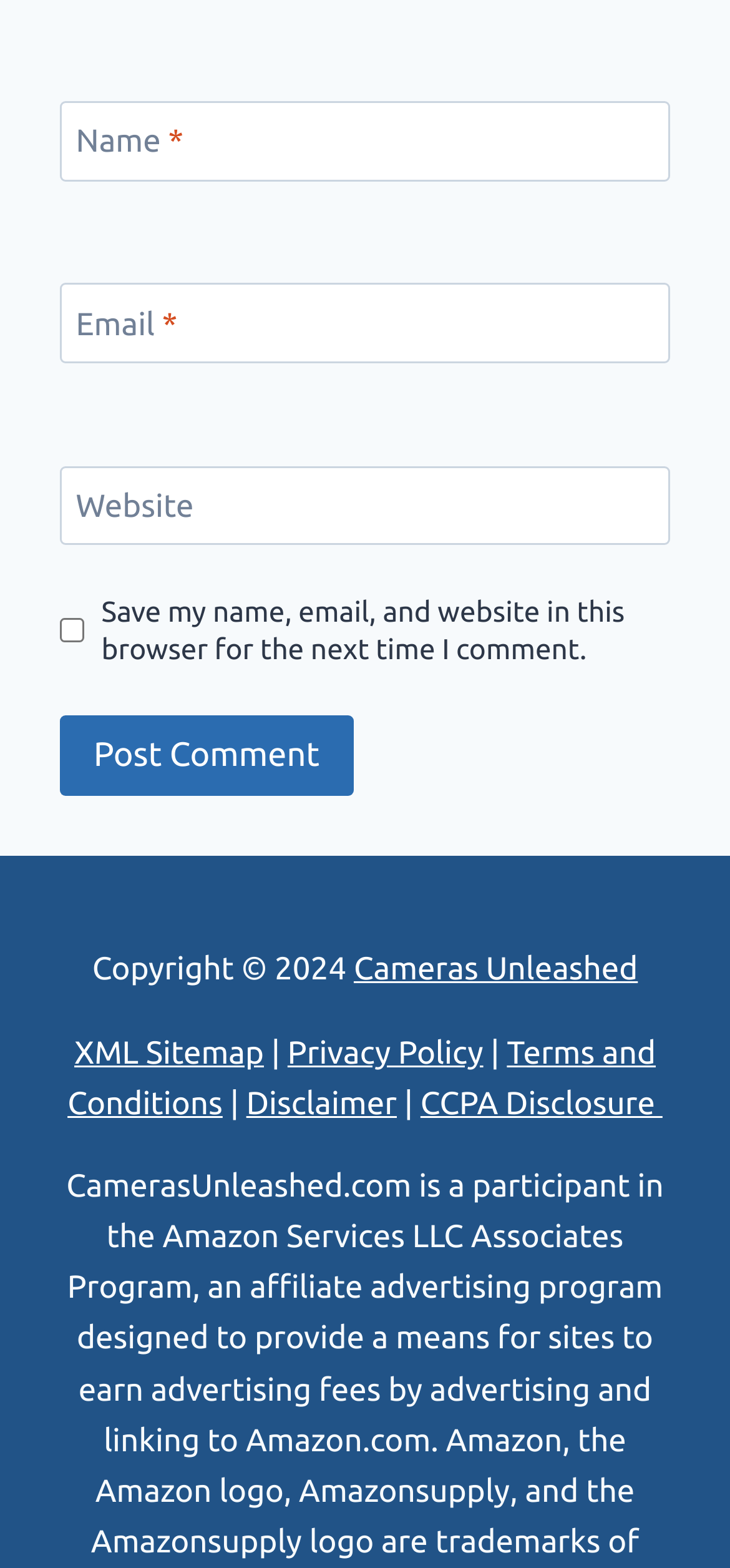How many textboxes are there?
Please use the image to provide a one-word or short phrase answer.

3